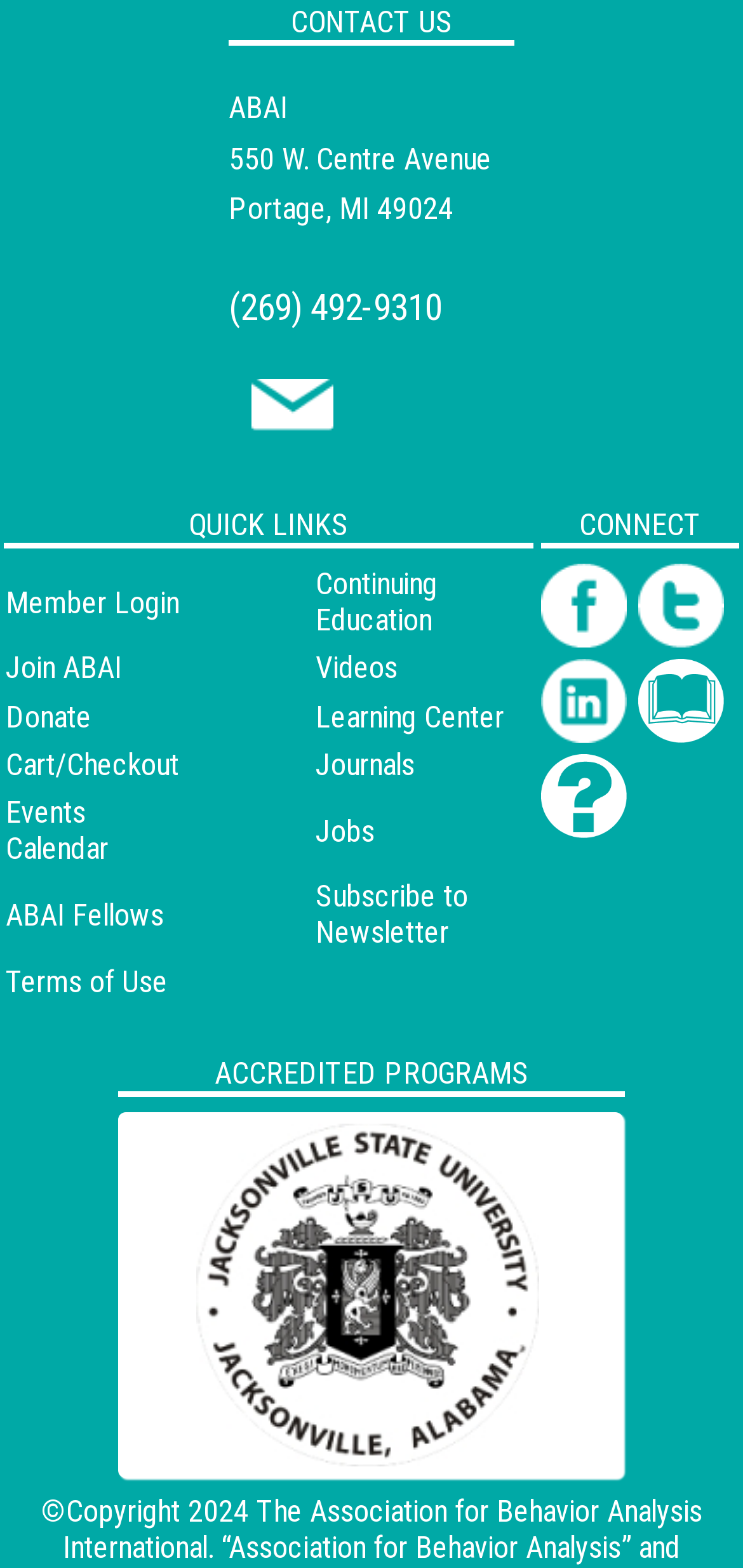Can you specify the bounding box coordinates for the region that should be clicked to fulfill this instruction: "View Continuing Education".

[0.425, 0.361, 0.589, 0.407]